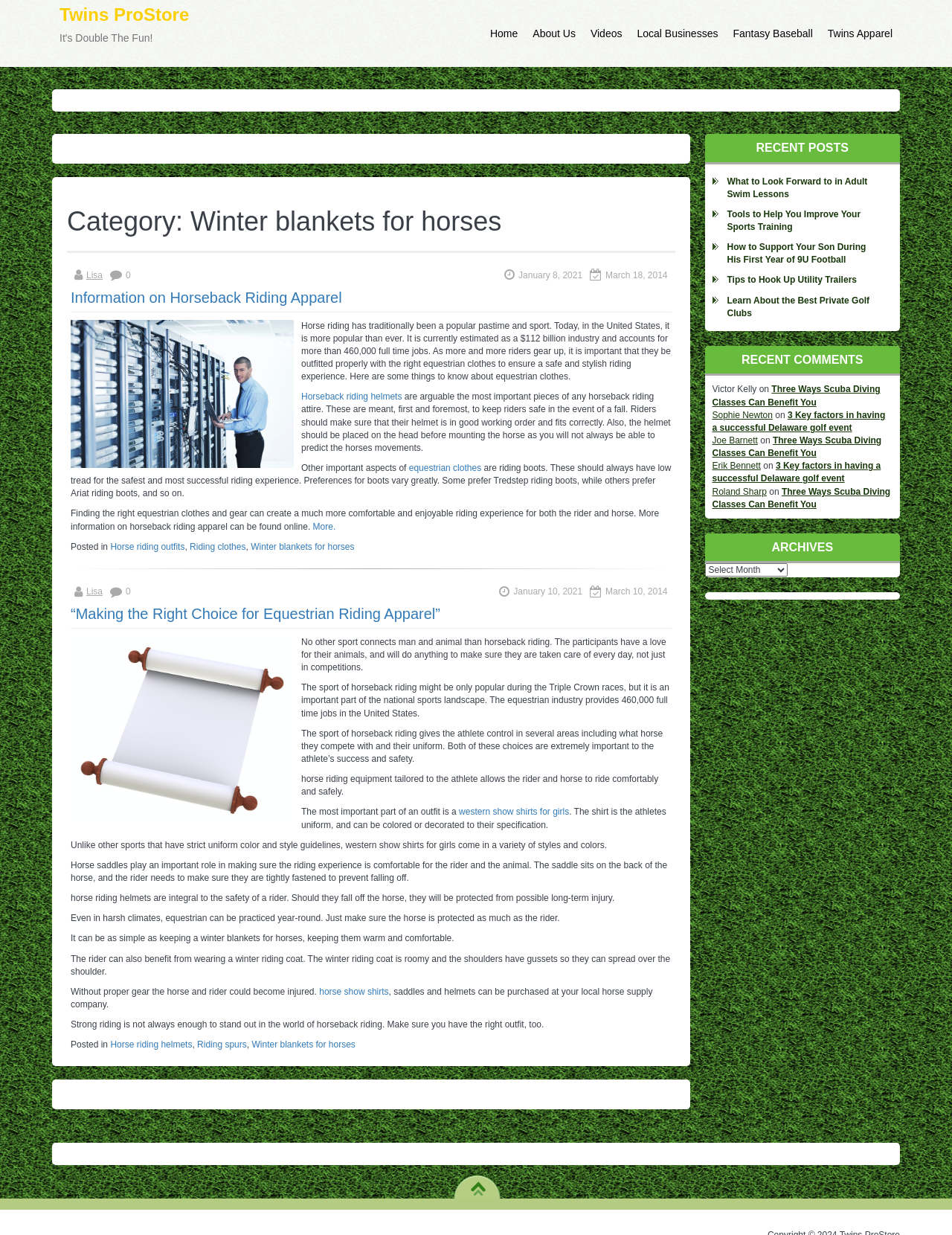Please give a succinct answer using a single word or phrase:
How many full-time jobs are provided by the horse riding industry in the United States?

460,000